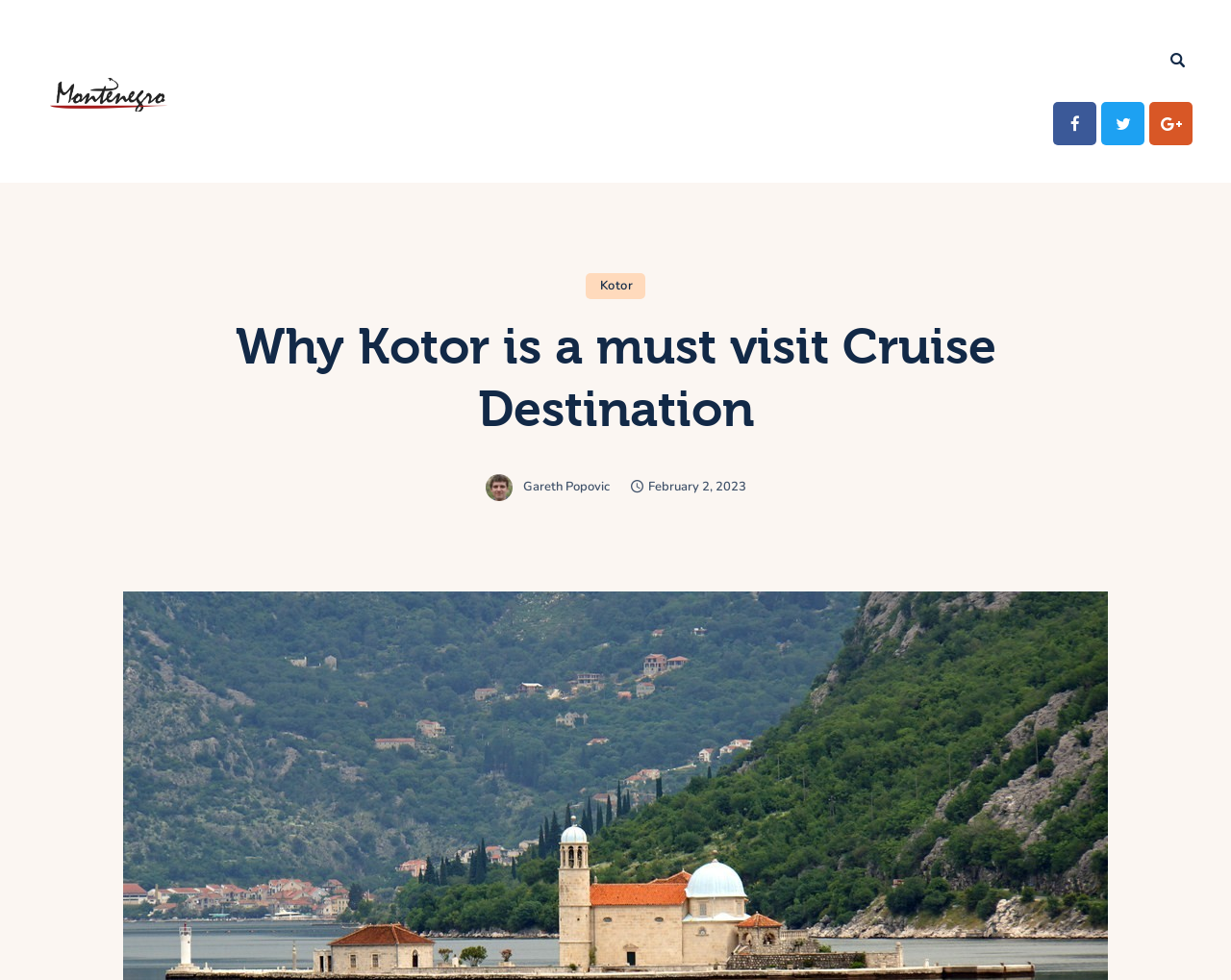Find the bounding box coordinates of the element to click in order to complete this instruction: "Read about Kotor". The bounding box coordinates must be four float numbers between 0 and 1, denoted as [left, top, right, bottom].

[0.476, 0.279, 0.524, 0.305]